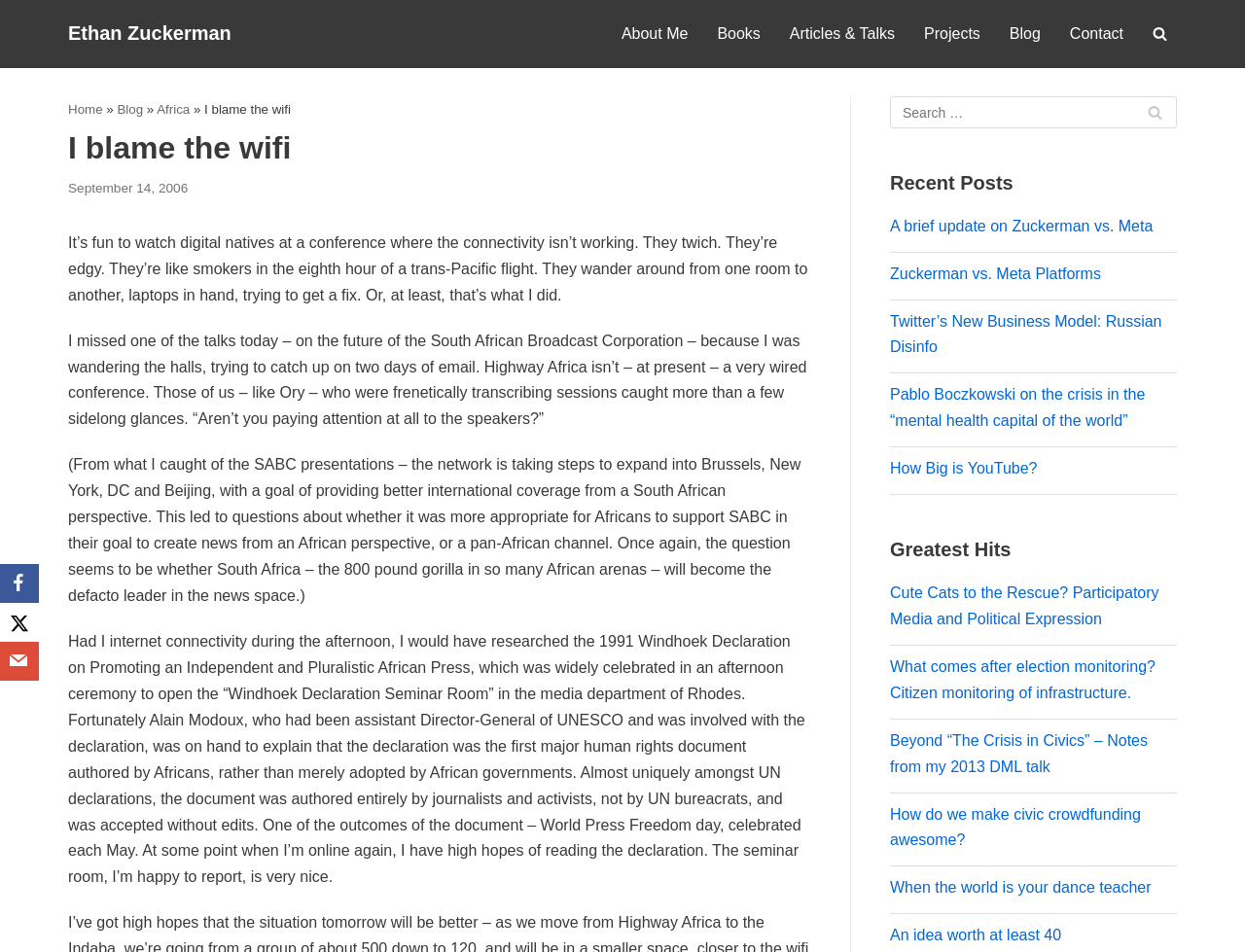Please find the bounding box coordinates of the element's region to be clicked to carry out this instruction: "Click Facebook Icon".

None